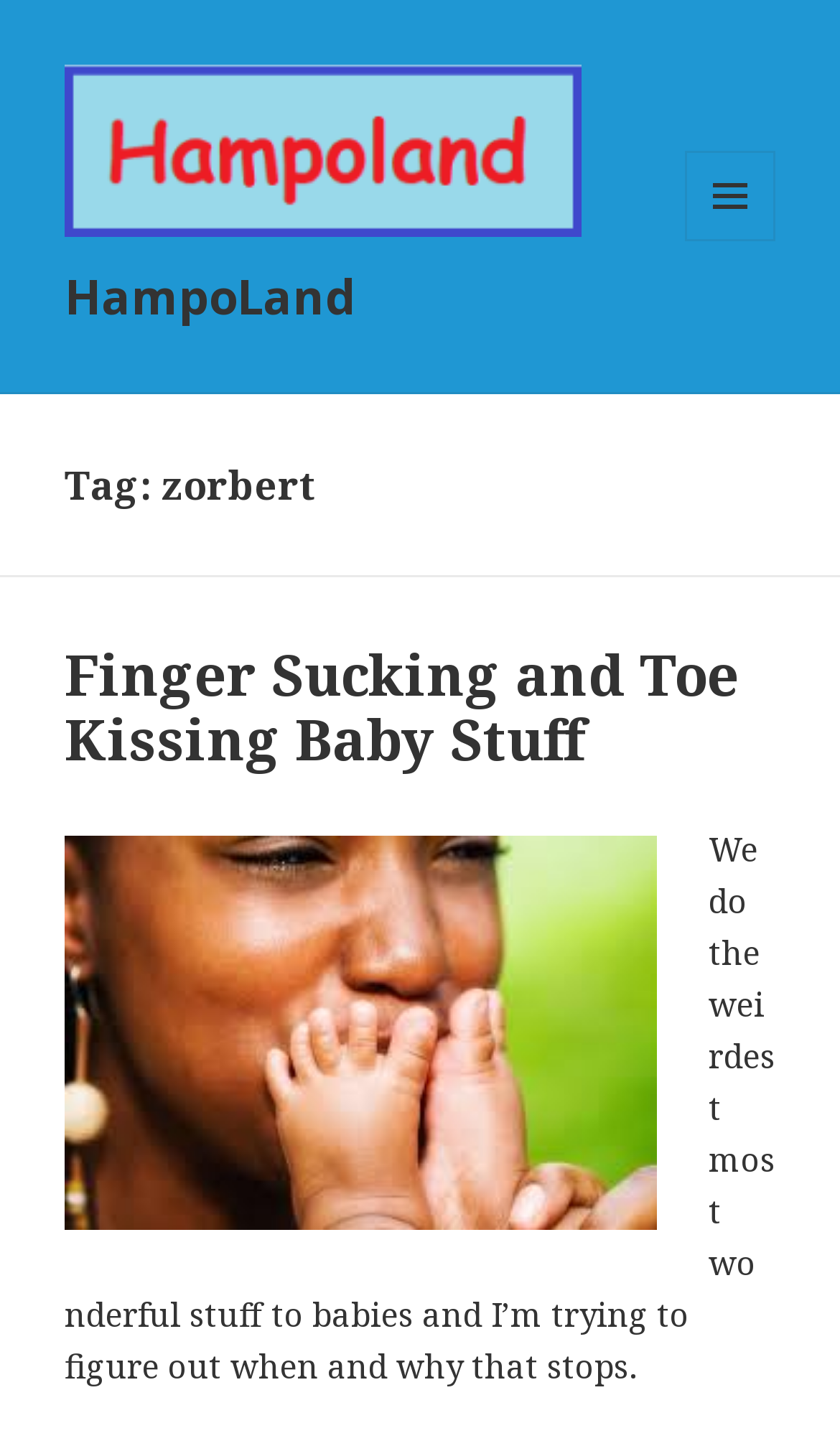Return the bounding box coordinates of the UI element that corresponds to this description: "parent_node: HampoLand". The coordinates must be given as four float numbers in the range of 0 and 1, [left, top, right, bottom].

[0.077, 0.086, 0.692, 0.116]